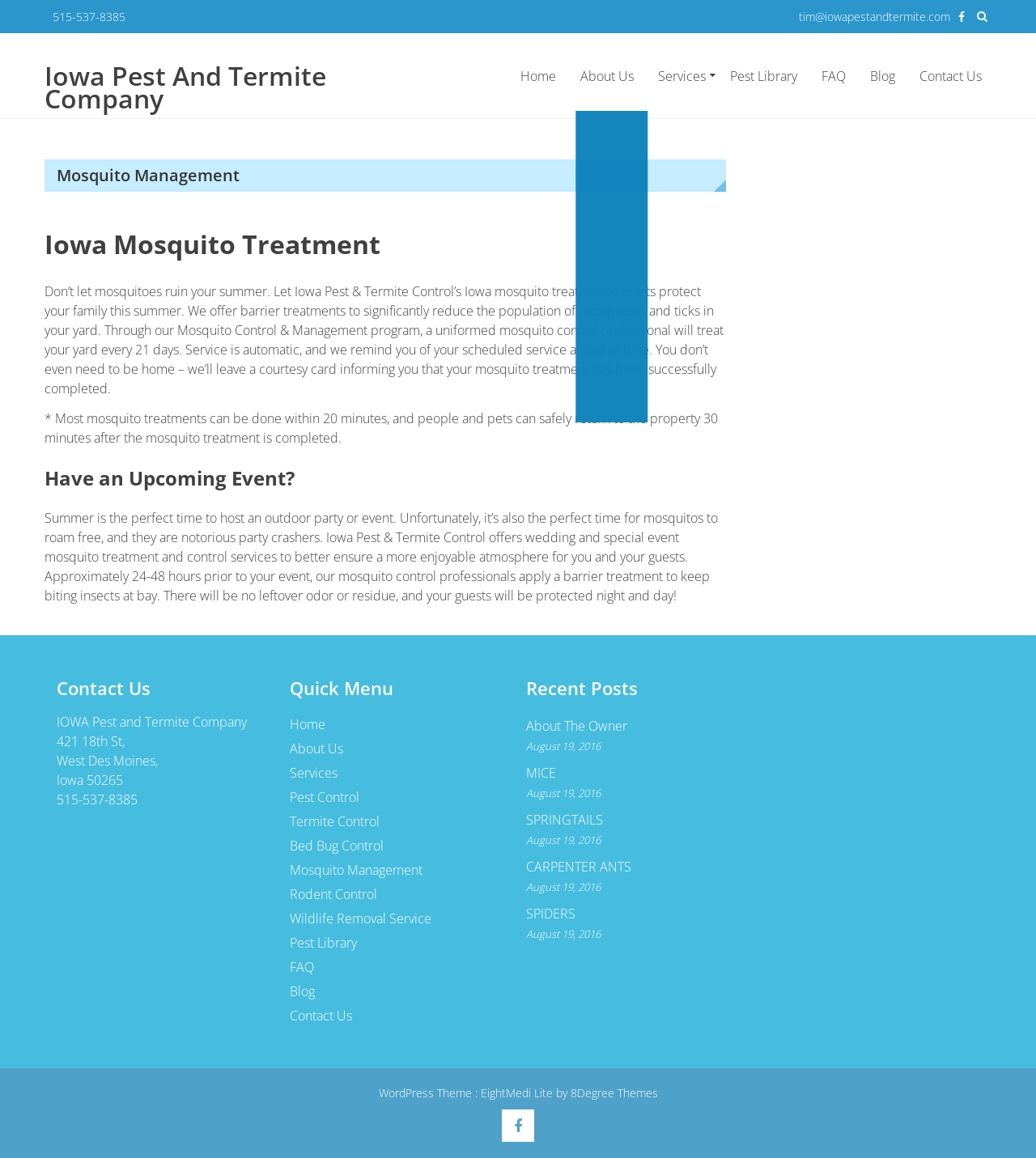Identify the bounding box of the UI element that matches this description: "Contact Us".

[0.28, 0.867, 0.481, 0.888]